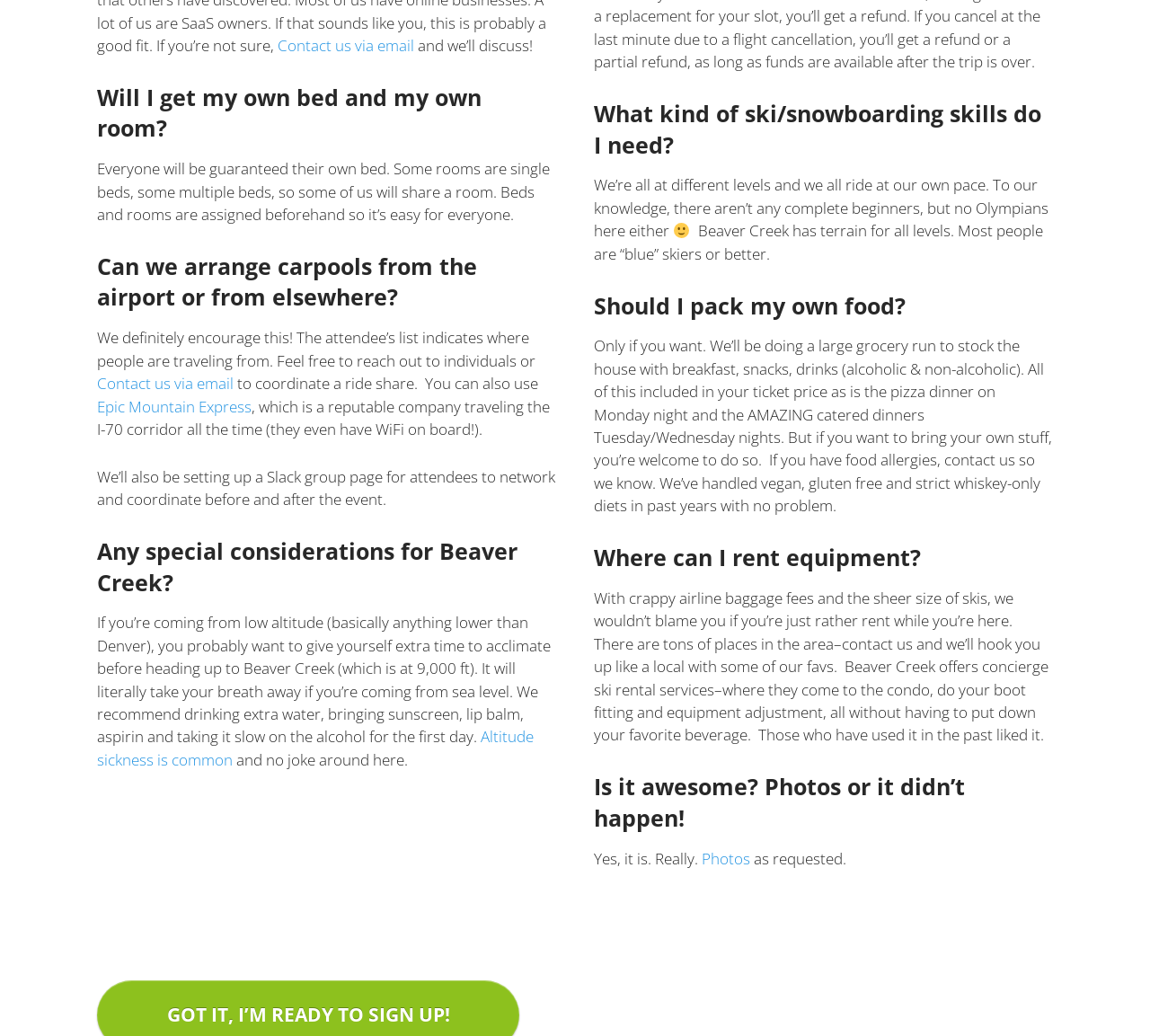Identify the bounding box coordinates for the UI element described as follows: "Photos". Ensure the coordinates are four float numbers between 0 and 1, formatted as [left, top, right, bottom].

[0.61, 0.819, 0.653, 0.838]